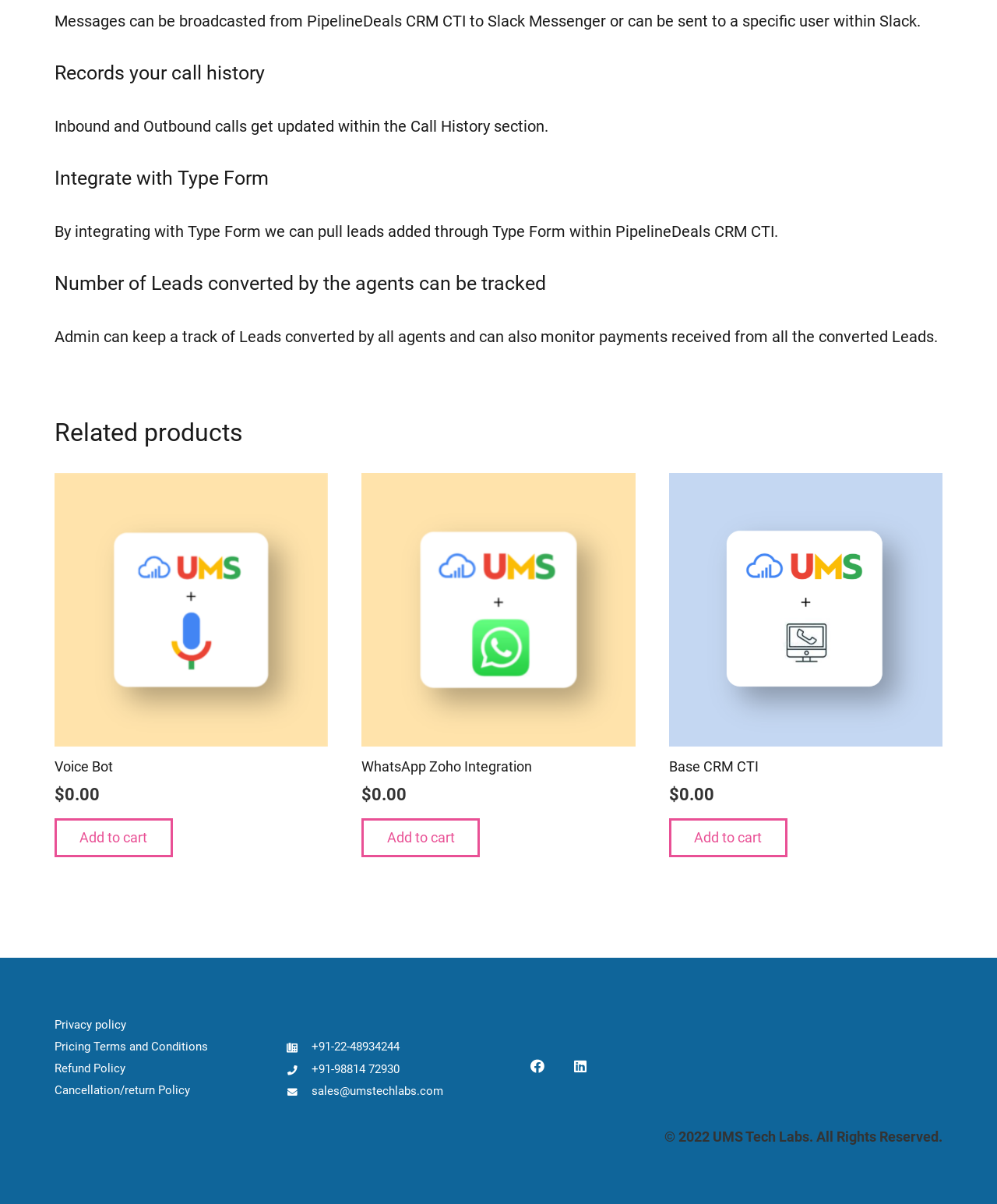Observe the image and answer the following question in detail: What can be tracked by the admin?

According to the webpage, the admin can keep a track of leads converted by all agents and can also monitor payments received from all the converted leads, as mentioned in the heading 'Admin can keep a track of Leads converted by all agents'.